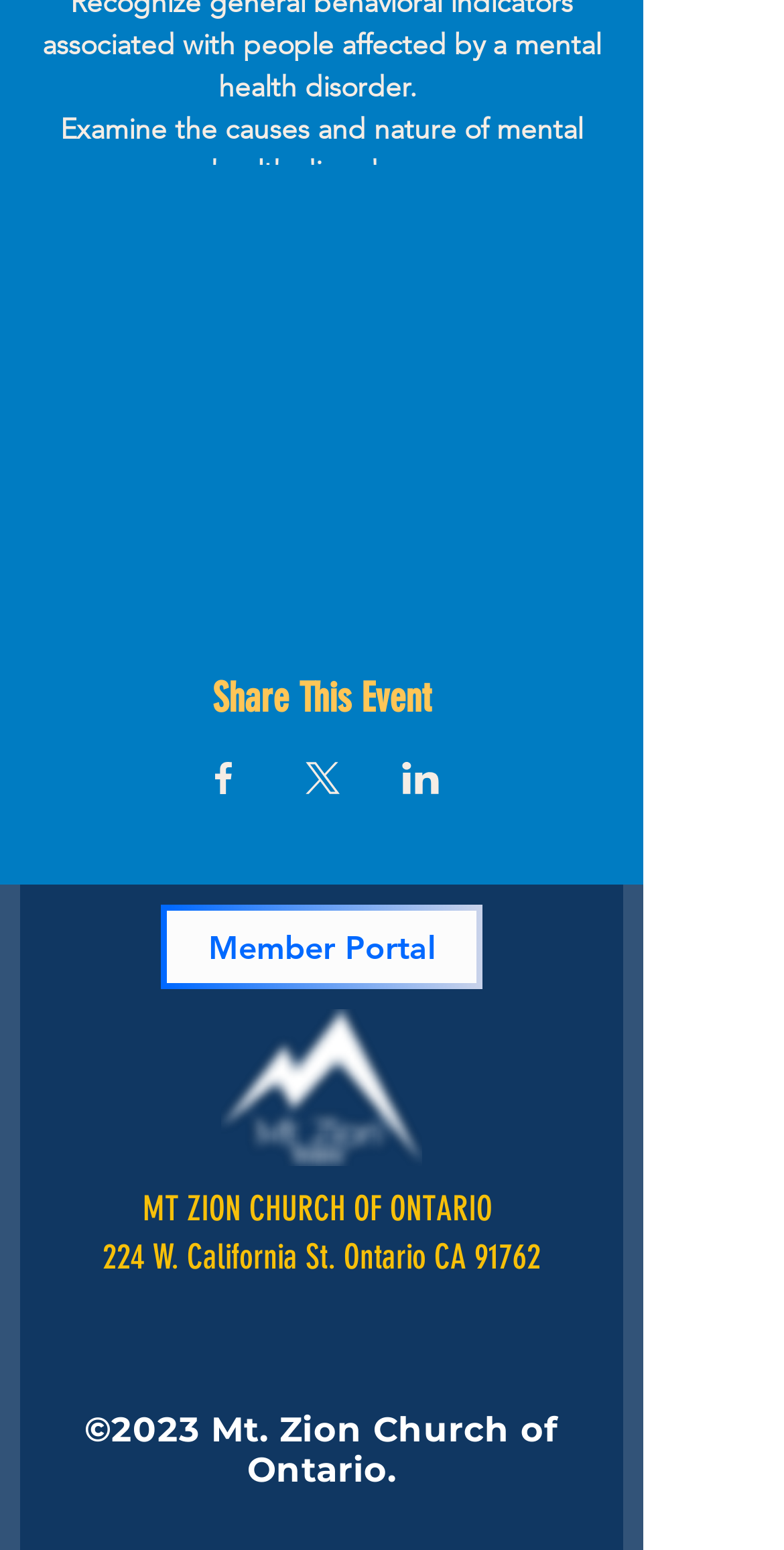Determine the bounding box coordinates of the clickable area required to perform the following instruction: "Share event on Facebook". The coordinates should be represented as four float numbers between 0 and 1: [left, top, right, bottom].

[0.26, 0.492, 0.309, 0.513]